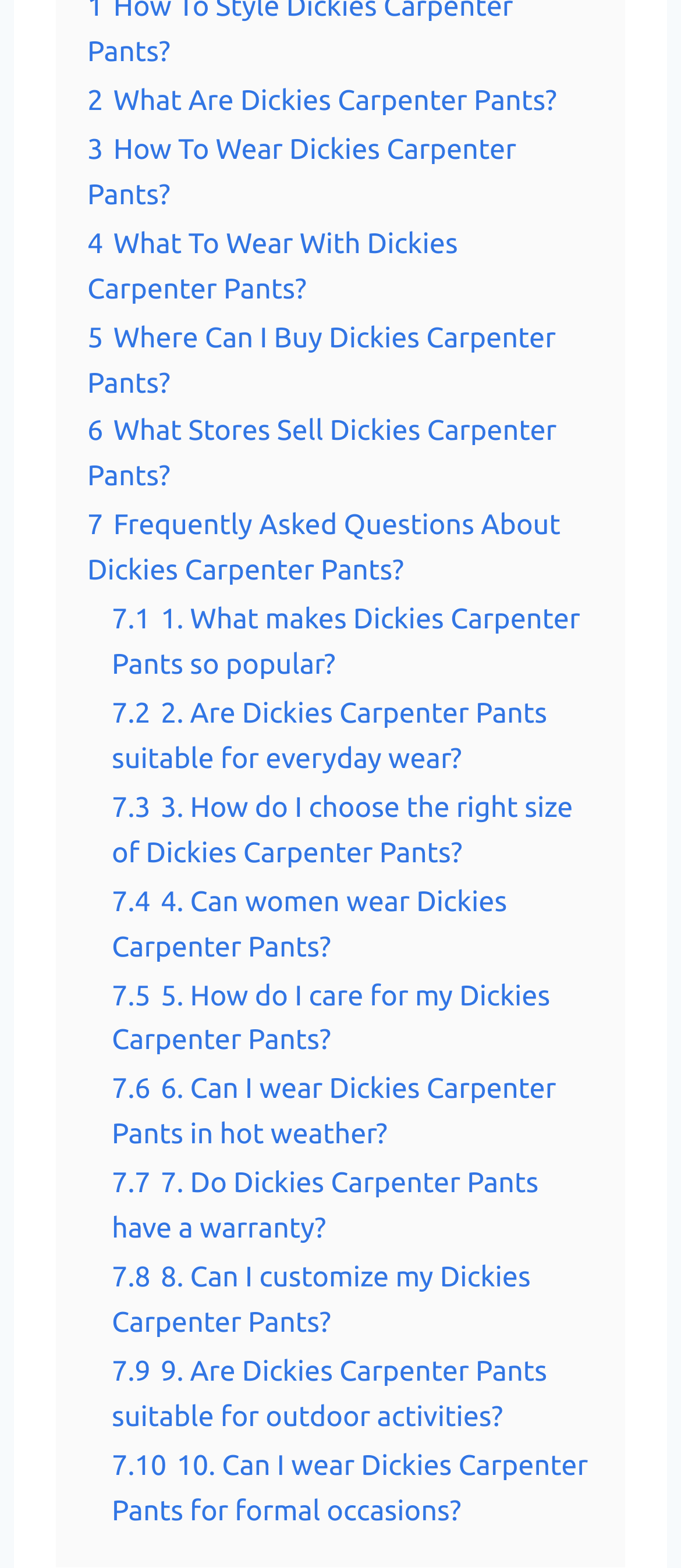How many subtopics are related to wearing Dickies Carpenter Pants?
Could you answer the question with a detailed and thorough explanation?

By counting the number of links related to wearing Dickies Carpenter Pants, I can determine that there are three subtopics: 'How To Wear Dickies Carpenter Pants?', 'What To Wear With Dickies Carpenter Pants?', and 'Can I wear Dickies Carpenter Pants in hot weather?'.